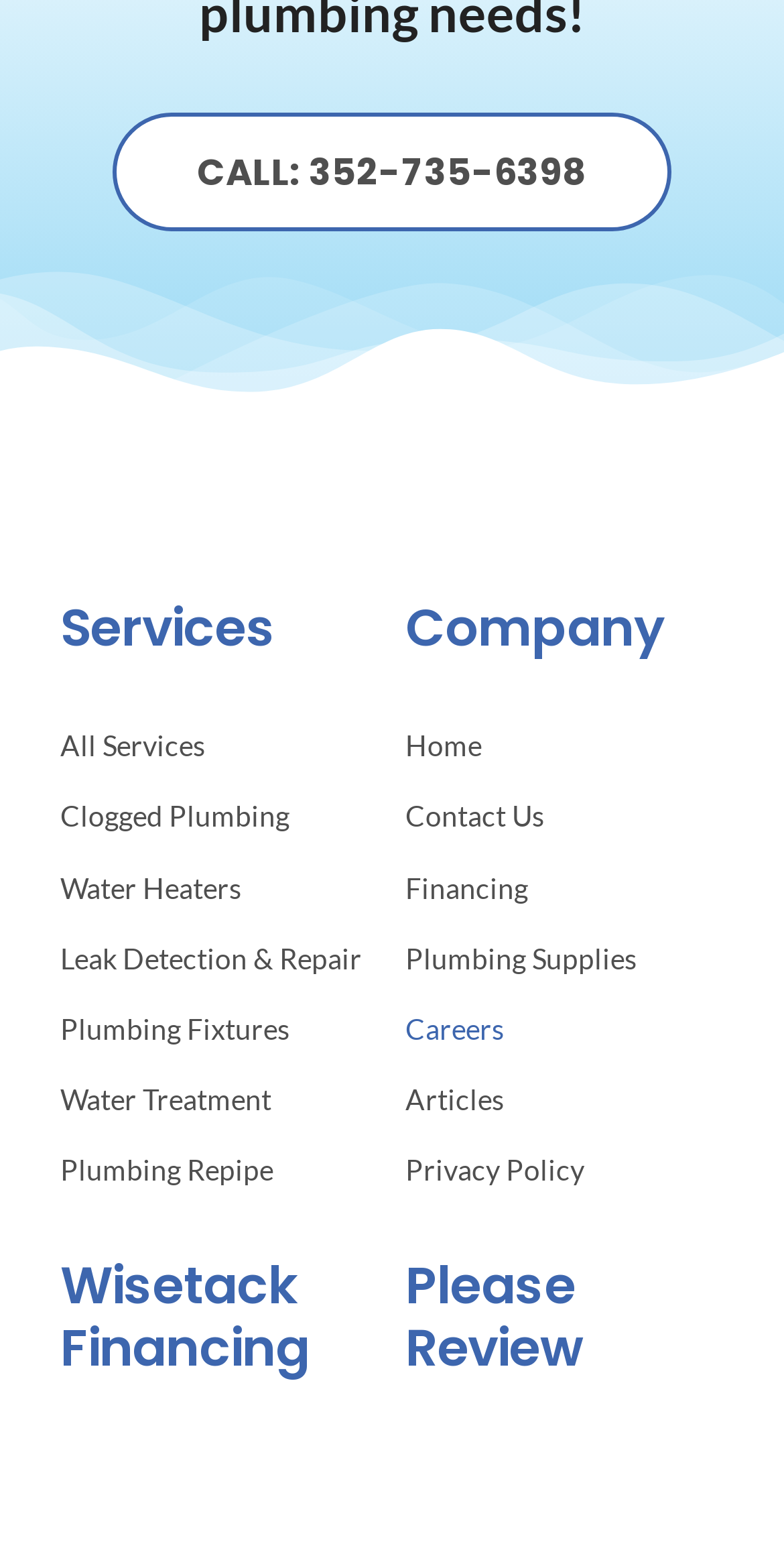Pinpoint the bounding box coordinates for the area that should be clicked to perform the following instruction: "Visit the home page".

[0.517, 0.464, 0.923, 0.497]